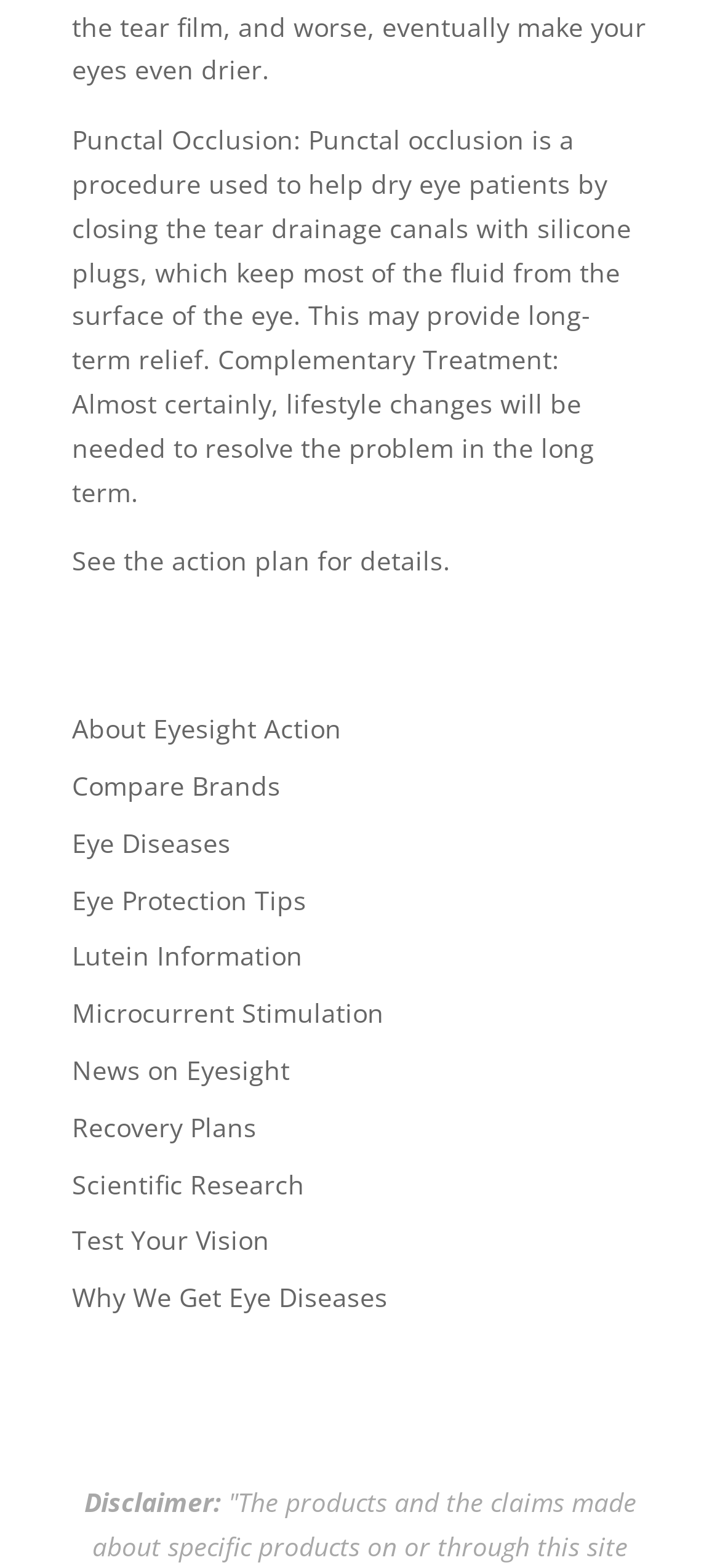Give a one-word or short phrase answer to this question: 
How many links are on the webpage?

11